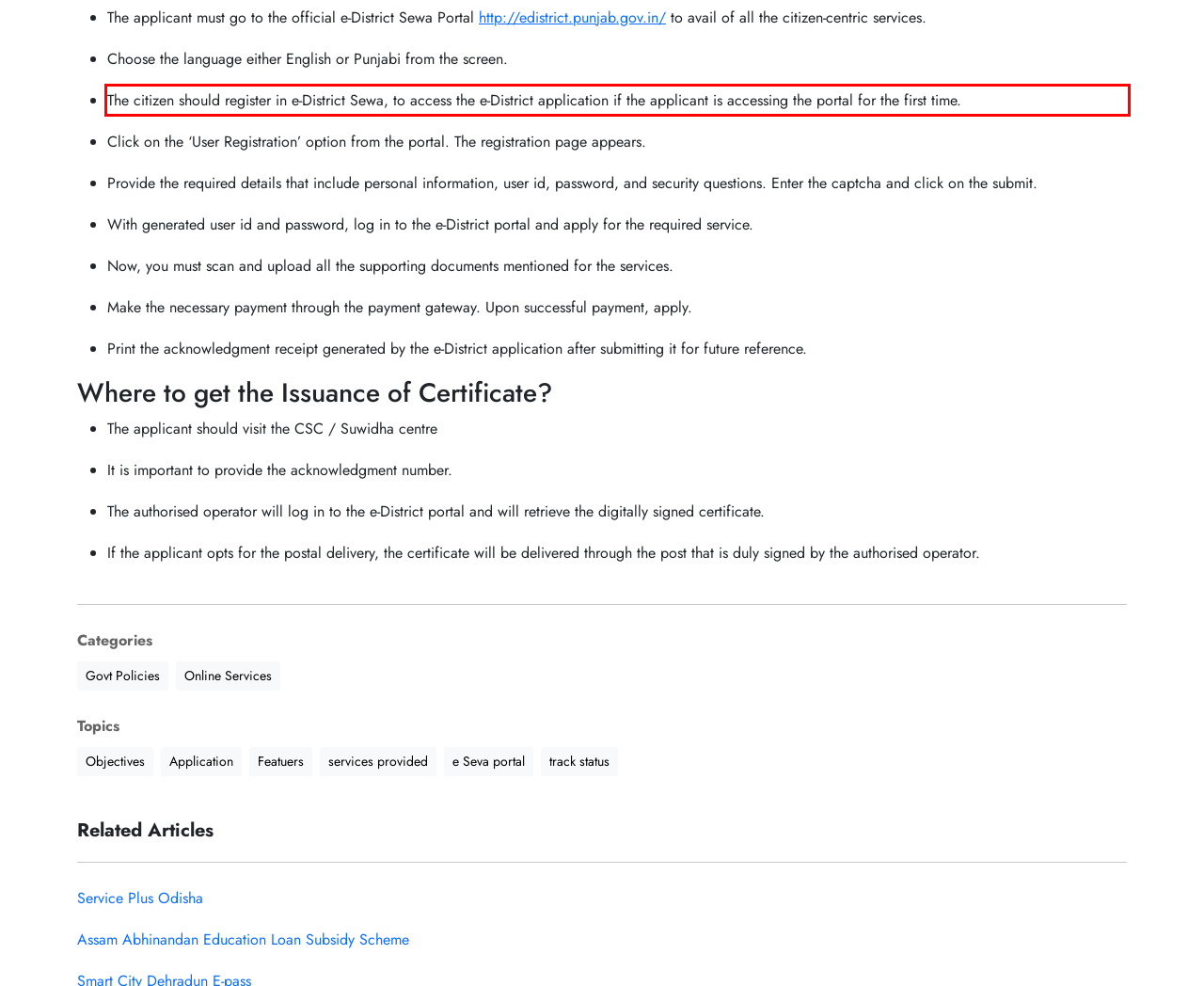Look at the screenshot of the webpage, locate the red rectangle bounding box, and generate the text content that it contains.

The citizen should register in e-District Sewa, to access the e-District application if the applicant is accessing the portal for the first time.